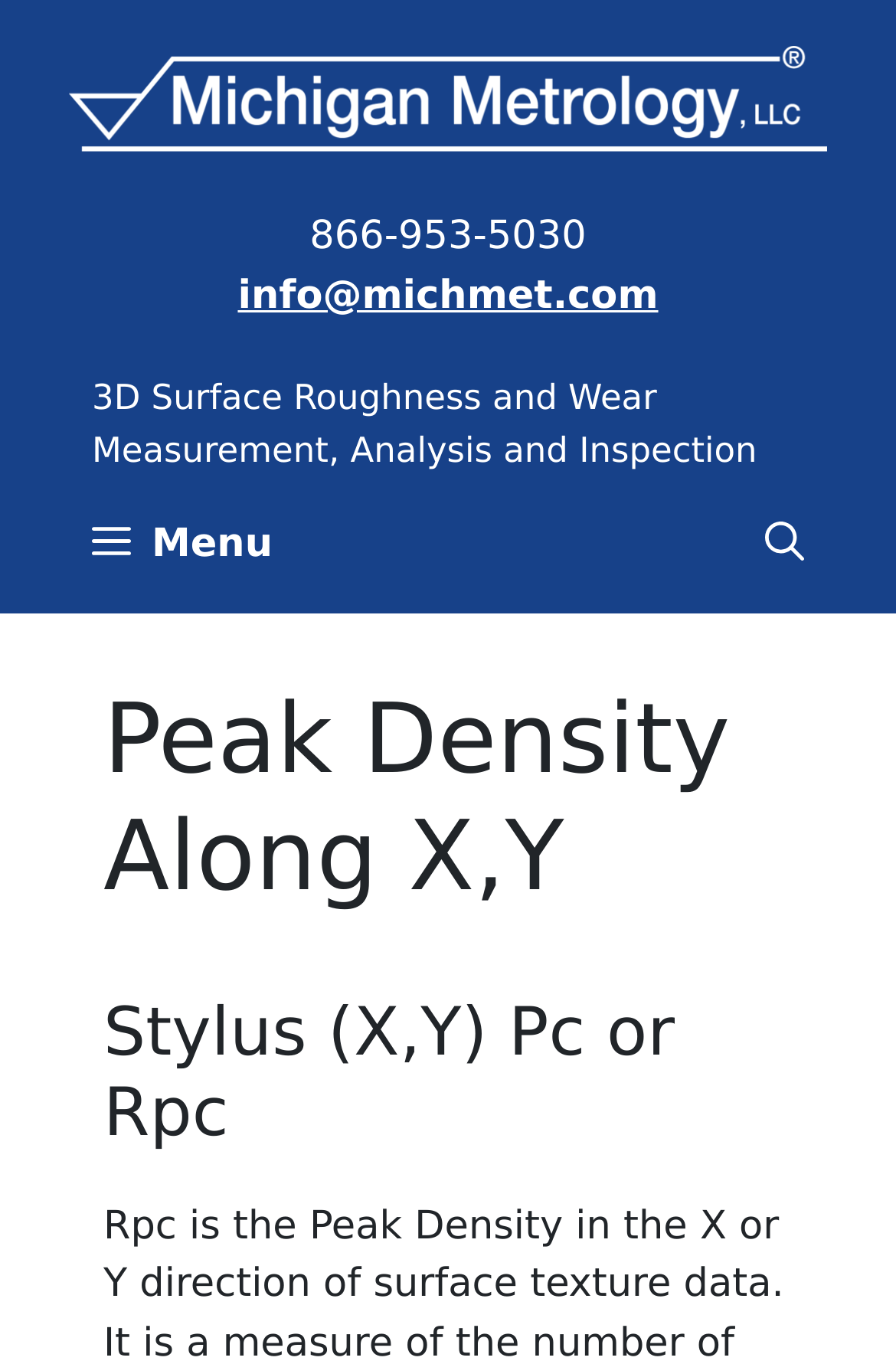Answer the following query with a single word or phrase:
What is the phone number of Michigan Metrology?

866-953-5030